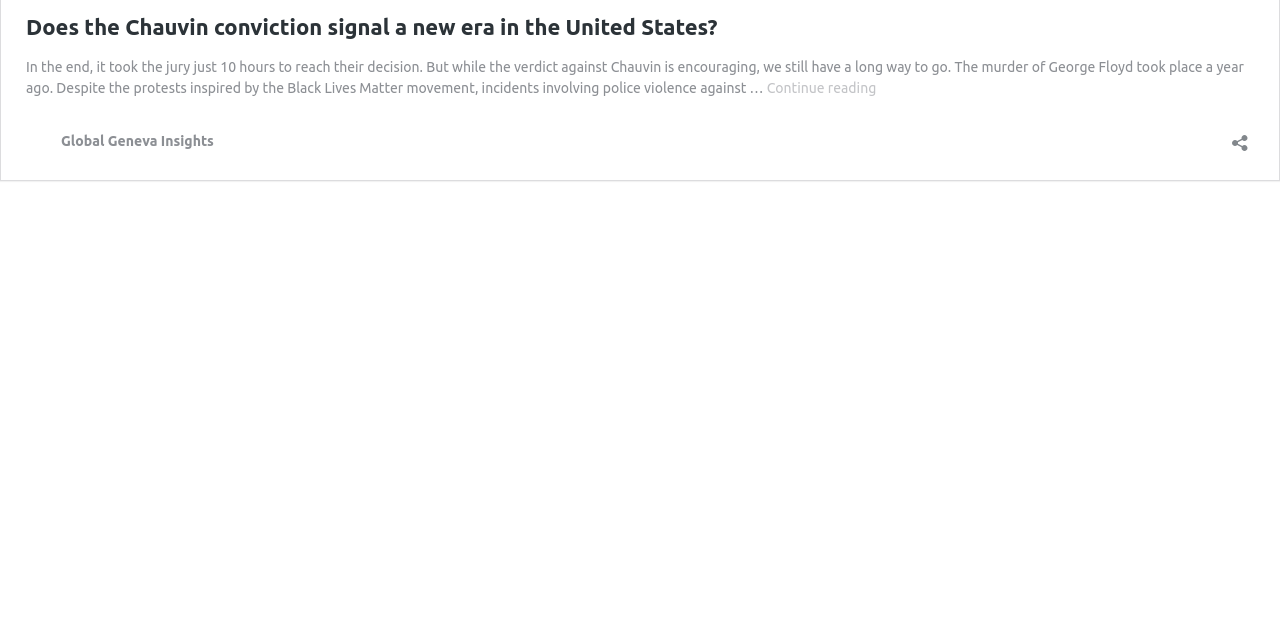Using the provided element description, identify the bounding box coordinates as (top-left x, top-left y, bottom-right x, bottom-right y). Ensure all values are between 0 and 1. Description: Global Geneva Insights

[0.02, 0.201, 0.167, 0.241]